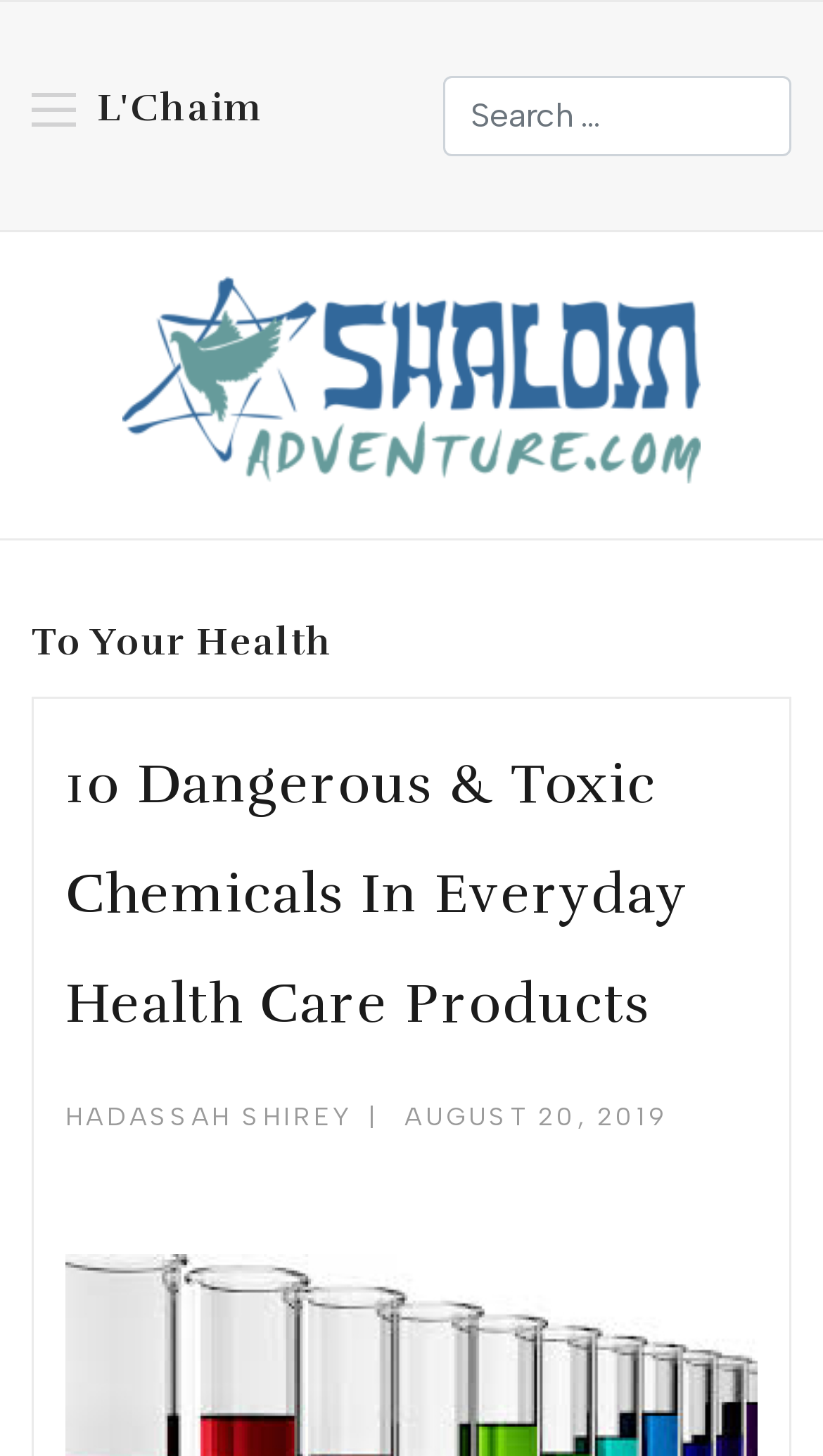Who is the author of the article?
Refer to the screenshot and answer in one word or phrase.

Hadassah Shirey